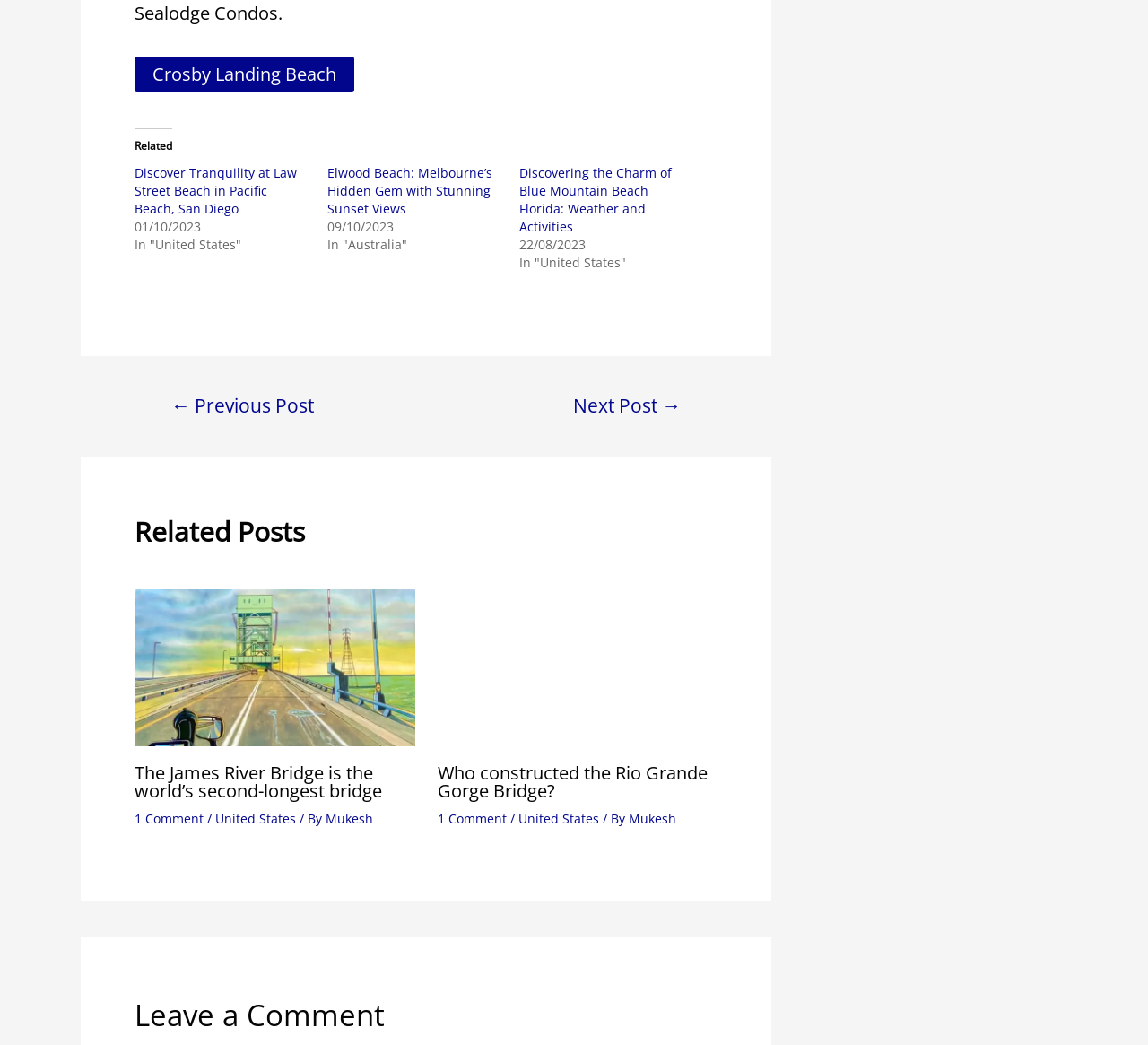Please give a short response to the question using one word or a phrase:
How many comments does the first article have?

1 Comment